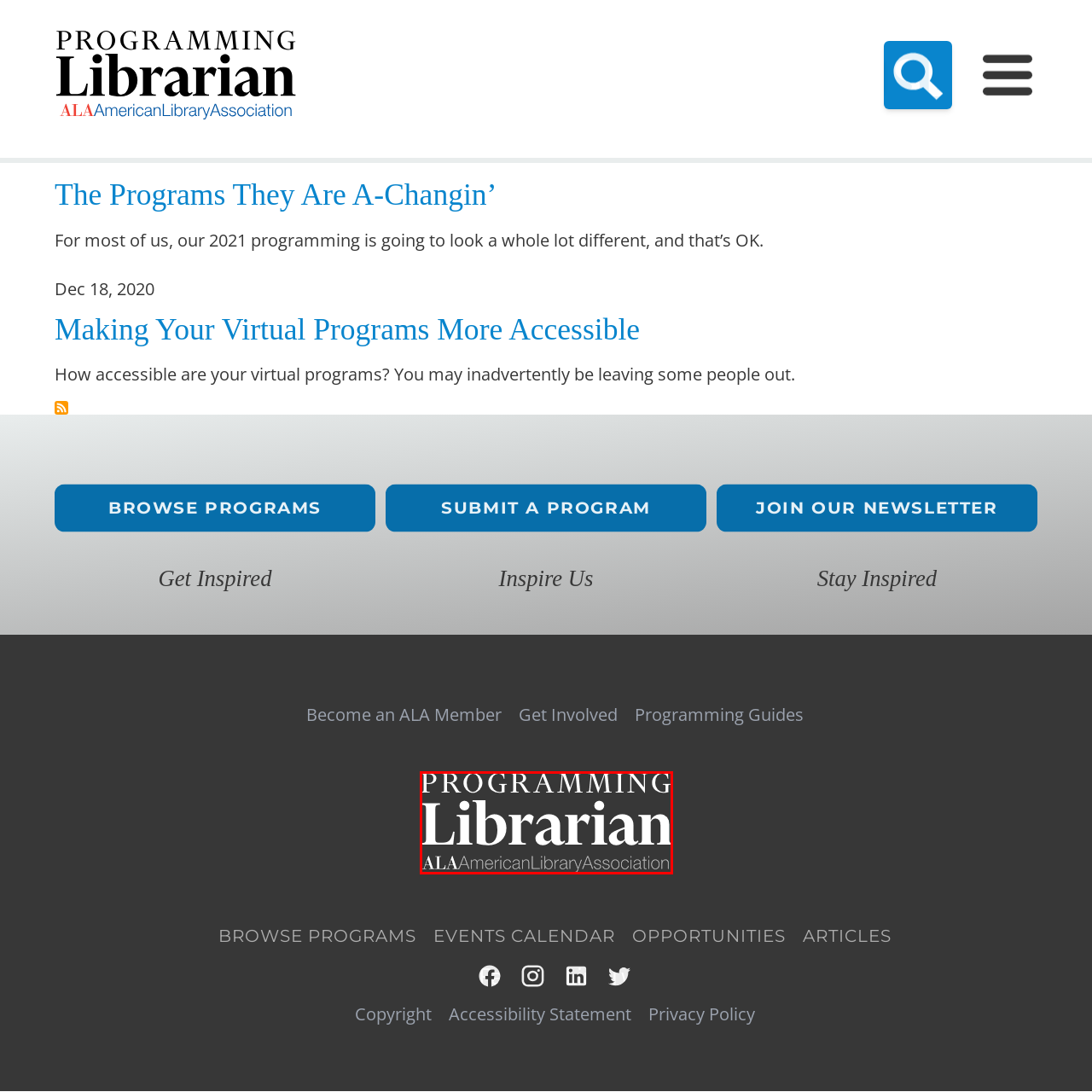Give a comprehensive caption for the image marked by the red rectangle.

The image prominently features the text "PROGRAMMING Librarian," showcasing the commitment to innovative library programming. Below this statement, the acronym "ALA" stands for the American Library Association, indicating the affiliation and support of this recognized organization in advancing library services and community engagement. The design features a clean, modern font against a dark background, emphasizing the importance of programming in libraries to inspire and inform visitors. This visual representation reflects the mission of the ALA to promote access to programming resources and support for librarians as they enhance their offerings.